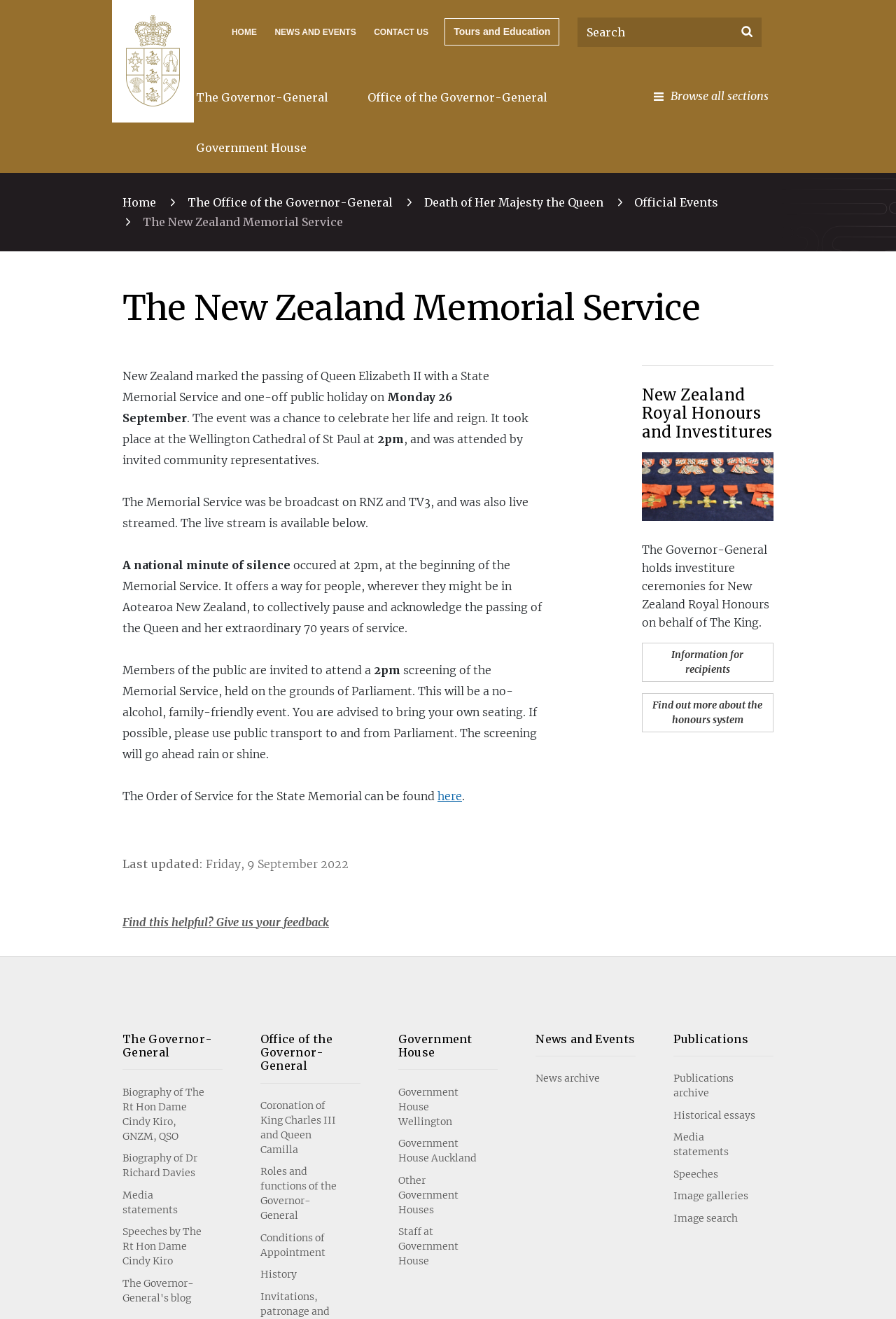Based on the image, provide a detailed response to the question:
What time was the national minute of silence?

I found the answer by reading the paragraph of text that describes the national minute of silence, which mentions that it occurred at 2pm.